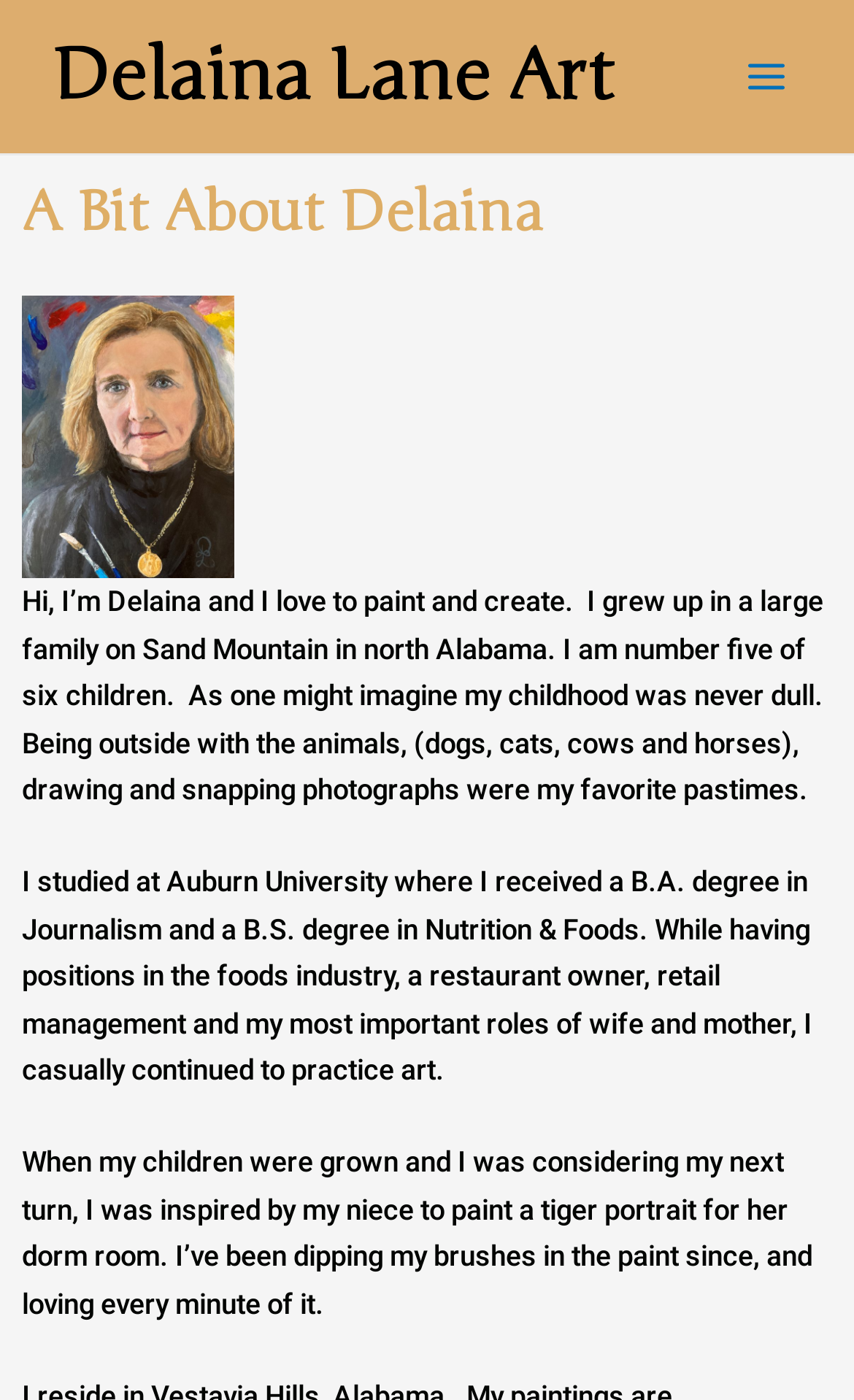What is the location of Delaina's childhood?
Analyze the screenshot and provide a detailed answer to the question.

The webpage mentions that Delaina 'grew up in a large family on Sand Mountain in north Alabama'.